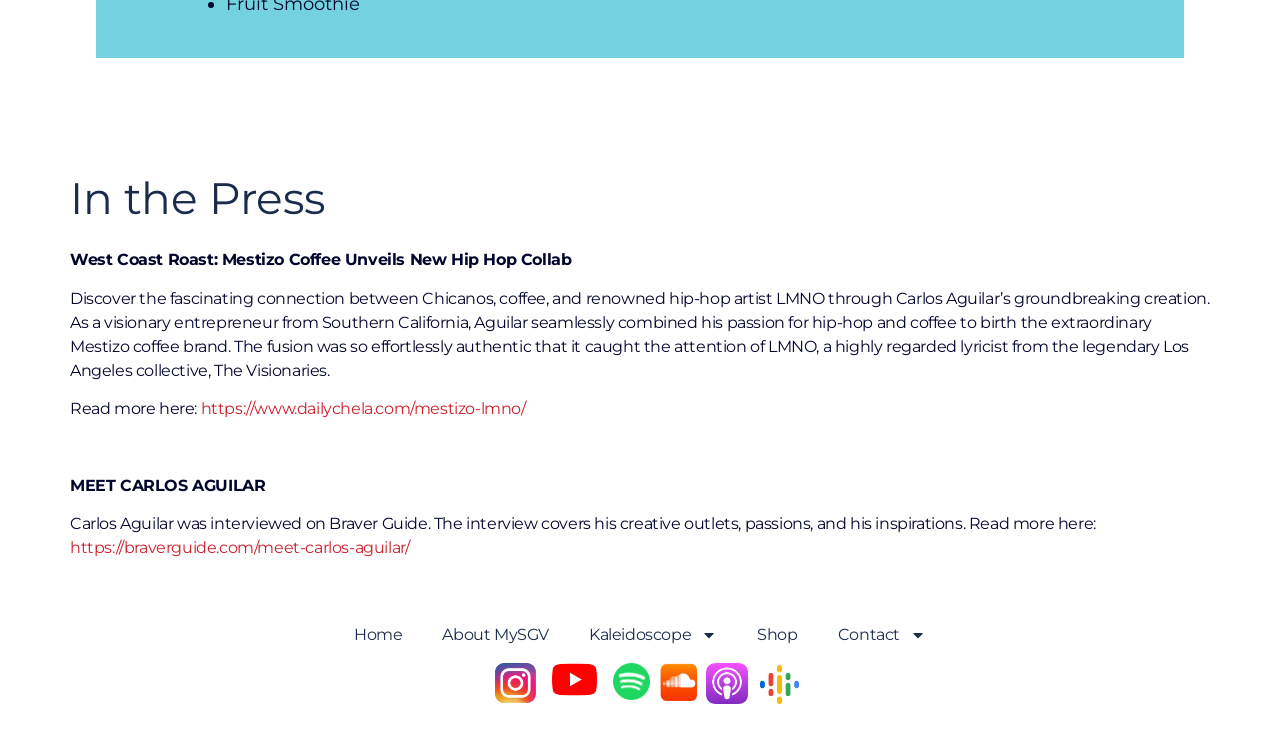Find the coordinates for the bounding box of the element with this description: "About MySGV".

[0.33, 0.839, 0.445, 0.902]